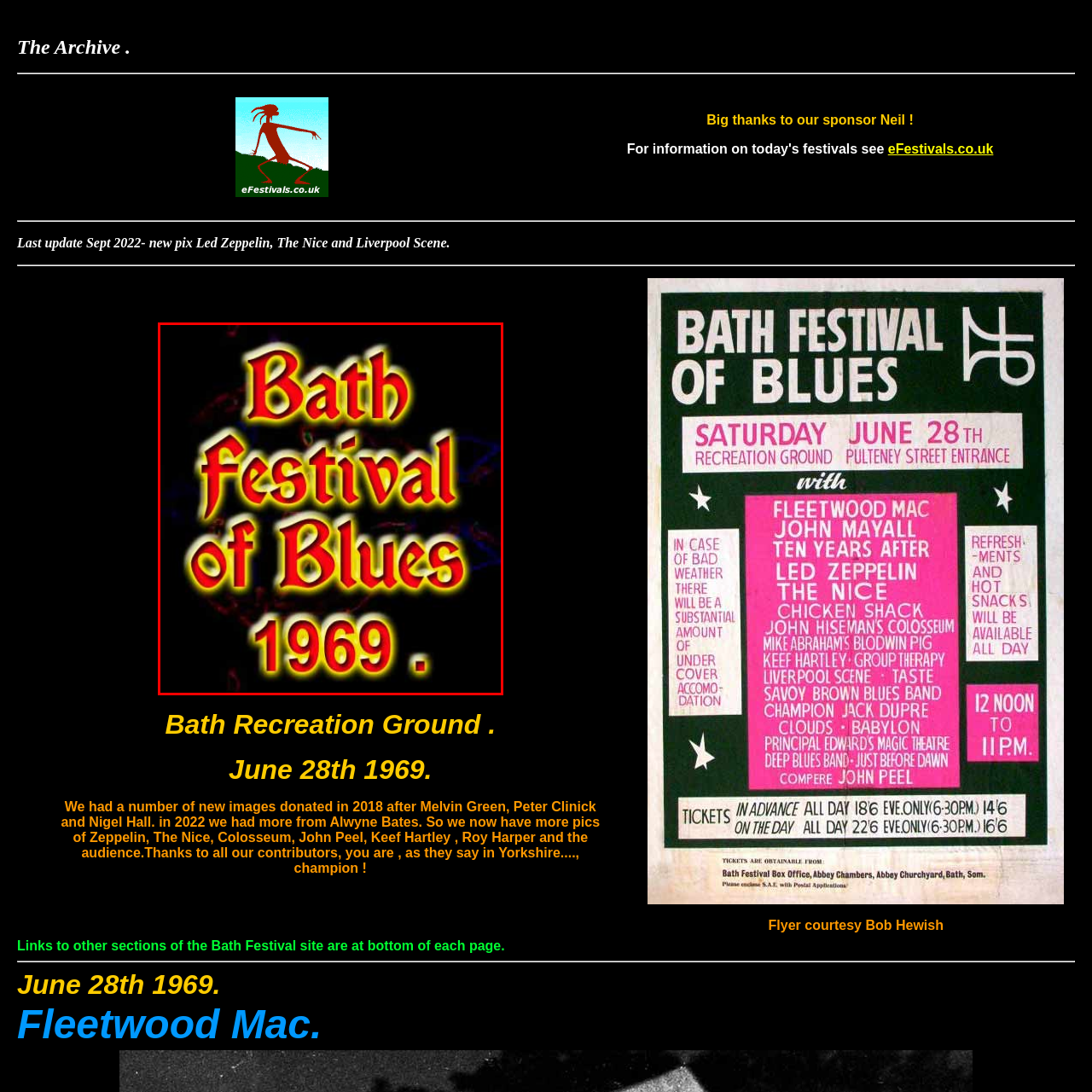Generate a detailed caption for the image contained in the red outlined area.

The image features a vibrant poster for the "Bath Festival of Blues 1969." The text, styled in bold, eye-catching fonts, prominently features the event name in striking red and yellow colors, set against a dark background that enhances its dramatic effect. This festival represents a significant moment in music history, especially within the blues genre, and is part of the larger Bath Festival held on June 28, 1969. The design encapsulates the spirit of the era, inviting attendees to celebrate music and culture in a lively and engaging atmosphere.